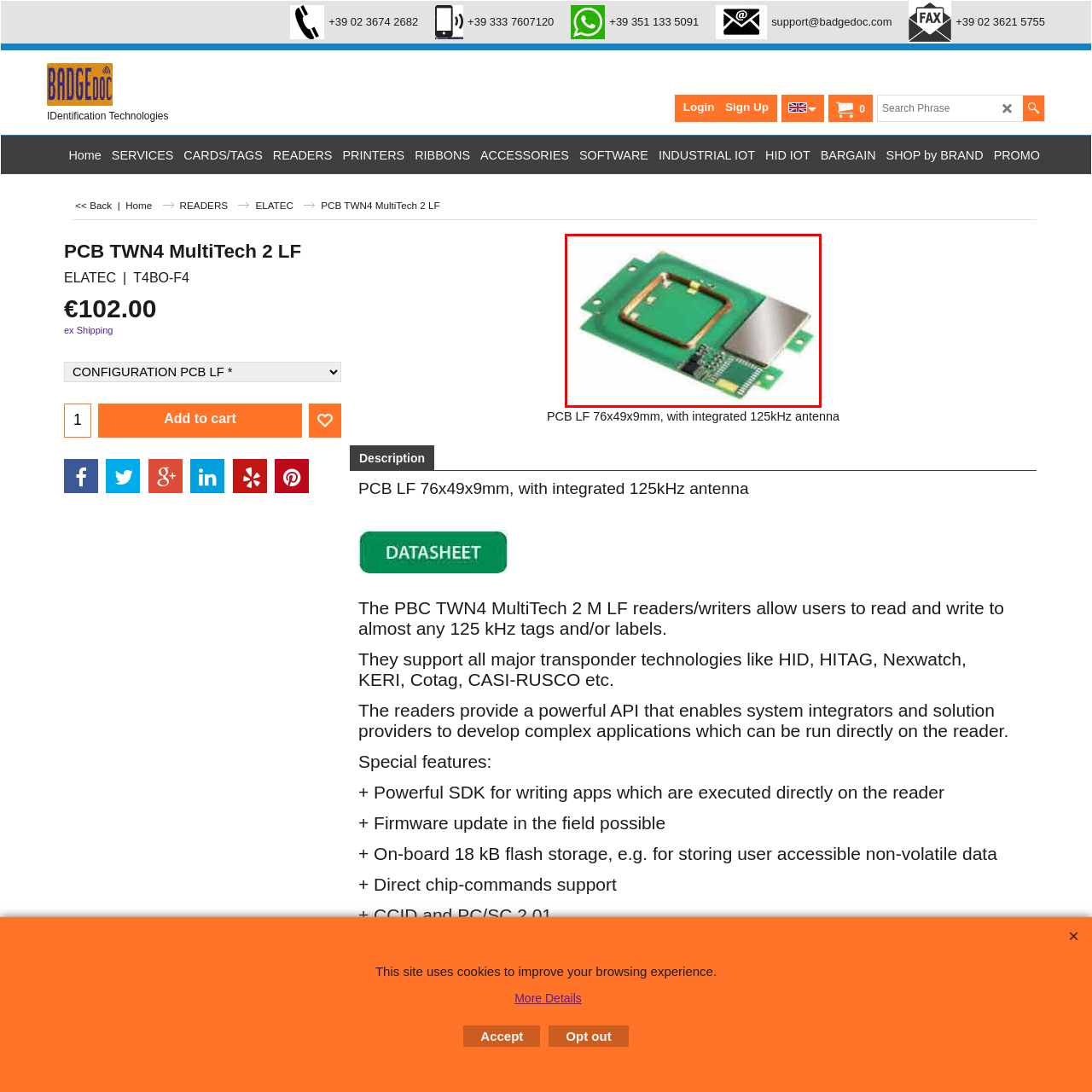Describe the contents of the image that is surrounded by the red box in a detailed manner.

The image displays the PCB TWN4 MultiTech 2 LF, a compact circuit board designed for RFID applications. The board features an integrated 125kHz antenna for efficient communication with various RFID tags and labels. Its sleek design incorporates multiple connection points, making it ideal for integration into larger systems. This module supports a wide array of transponder technologies, enabling versatile use in identification and data transfer. The PCB dimensions are 76x49x9mm, suitable for projects requiring space-efficient solutions without sacrificing performance.